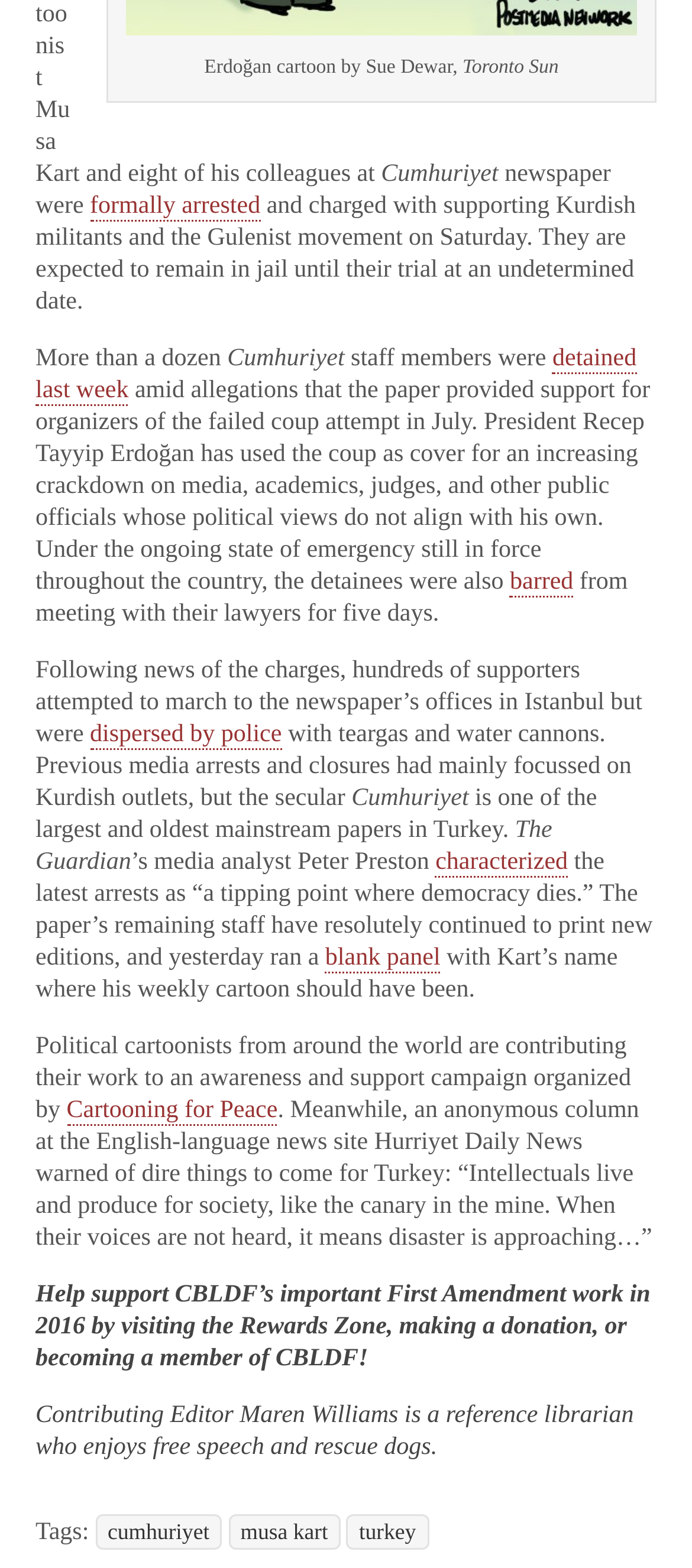Show the bounding box coordinates of the region that should be clicked to follow the instruction: "click formally arrested."

[0.13, 0.123, 0.376, 0.142]